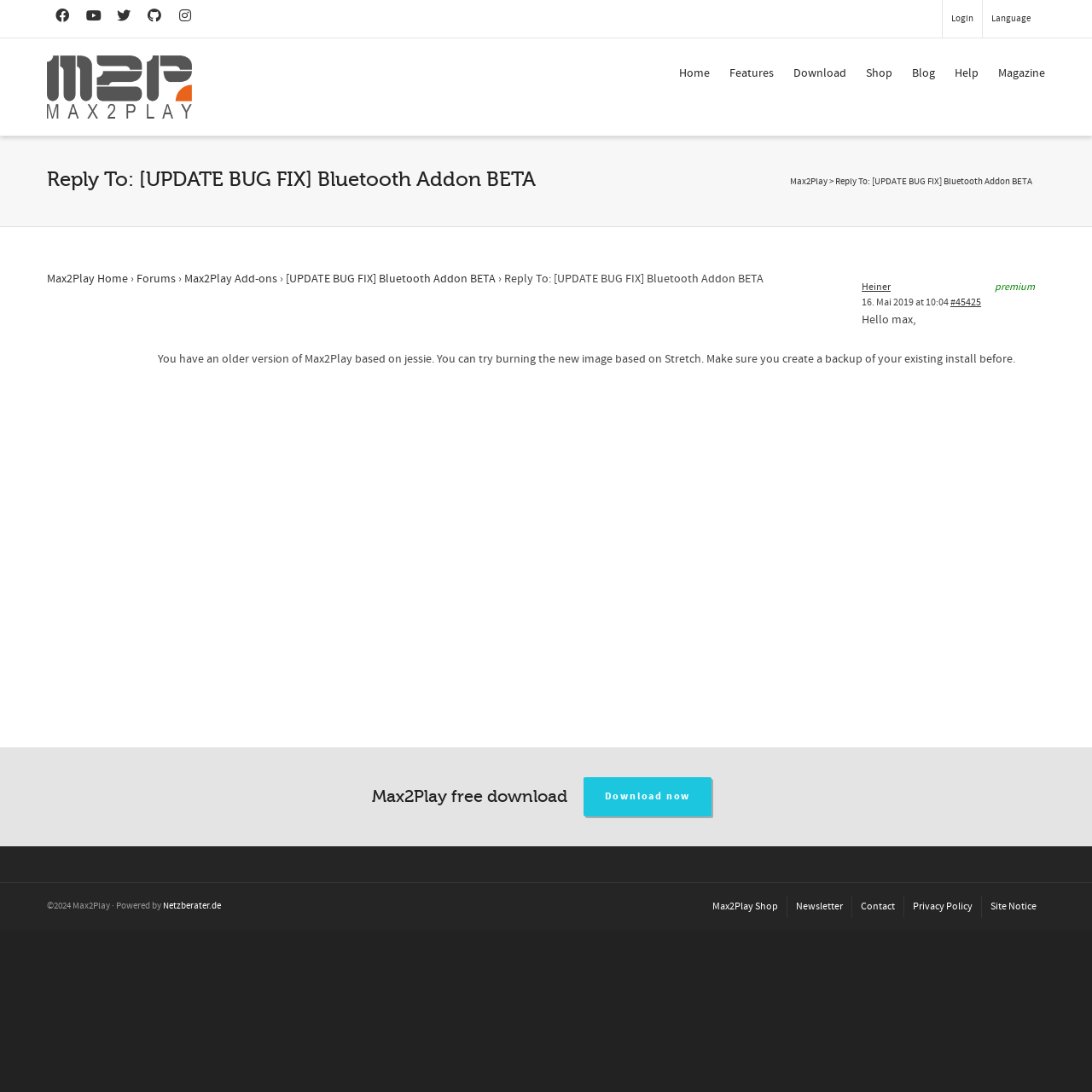Please answer the following question as detailed as possible based on the image: 
What is the recommended action for the user?

I inferred this answer by looking at the text 'You have an older version of Max2Play based on jessie. You can try burning the new image based on Stretch. Make sure you create a backup of your existing install before.', which suggests that the user should try burning the new image based on Stretch.